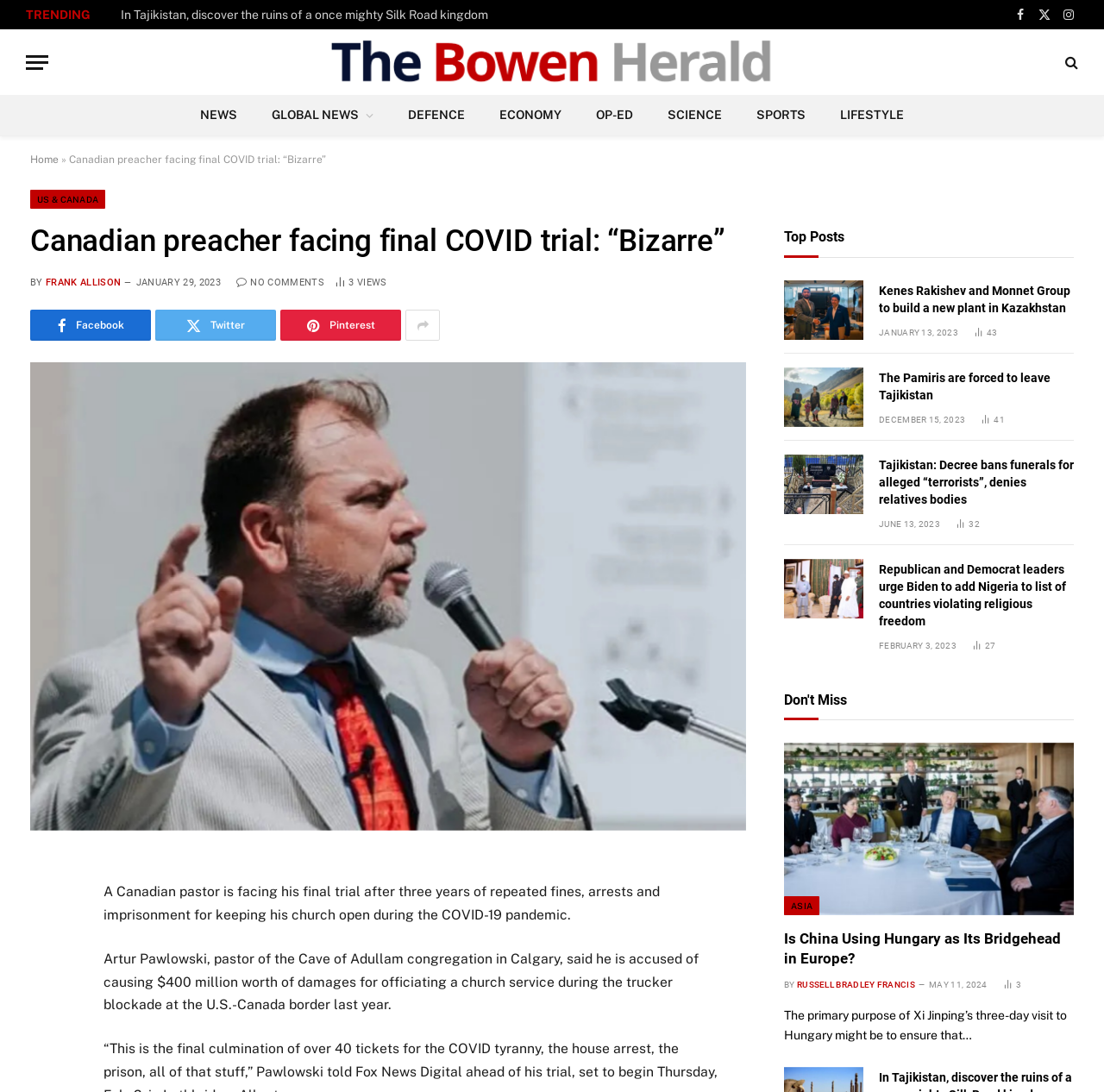Determine the main headline of the webpage and provide its text.

Canadian preacher facing final COVID trial: “Bizarre”